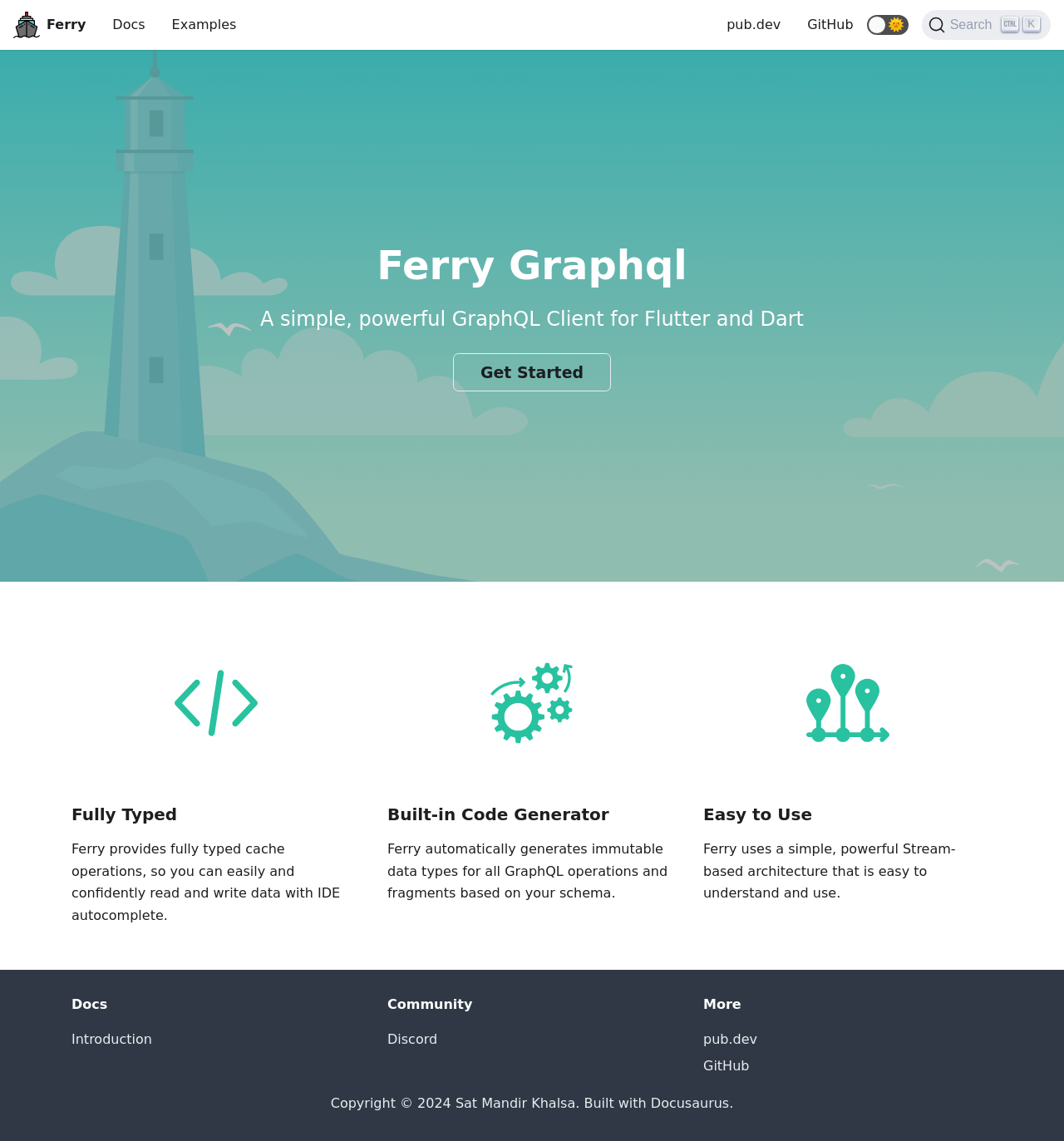What is the benefit of using Ferry?
From the screenshot, supply a one-word or short-phrase answer.

Fully typed cache operations